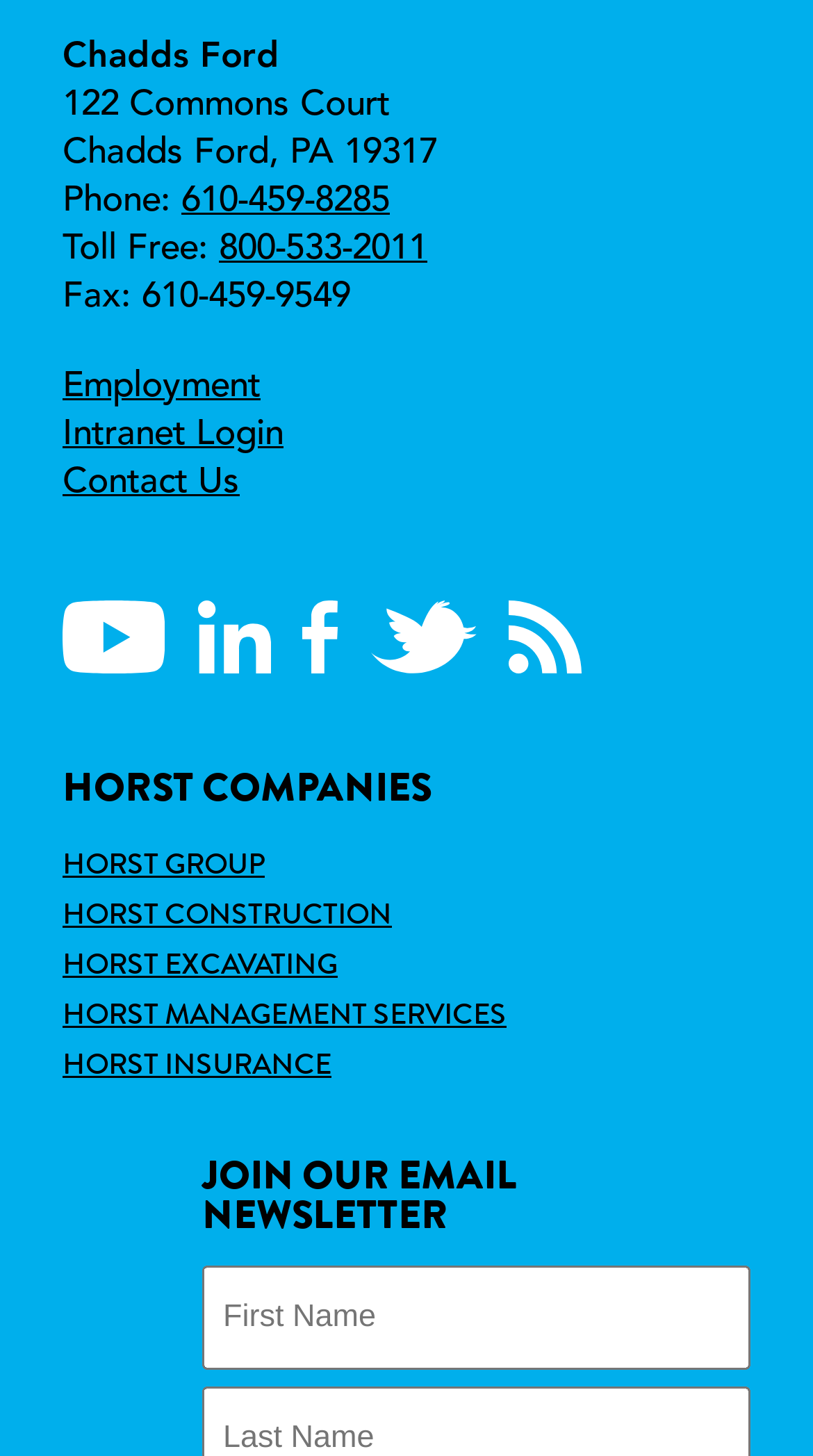Locate the bounding box coordinates of the clickable part needed for the task: "Click the 'HORST GROUP' link".

[0.077, 0.579, 0.326, 0.607]